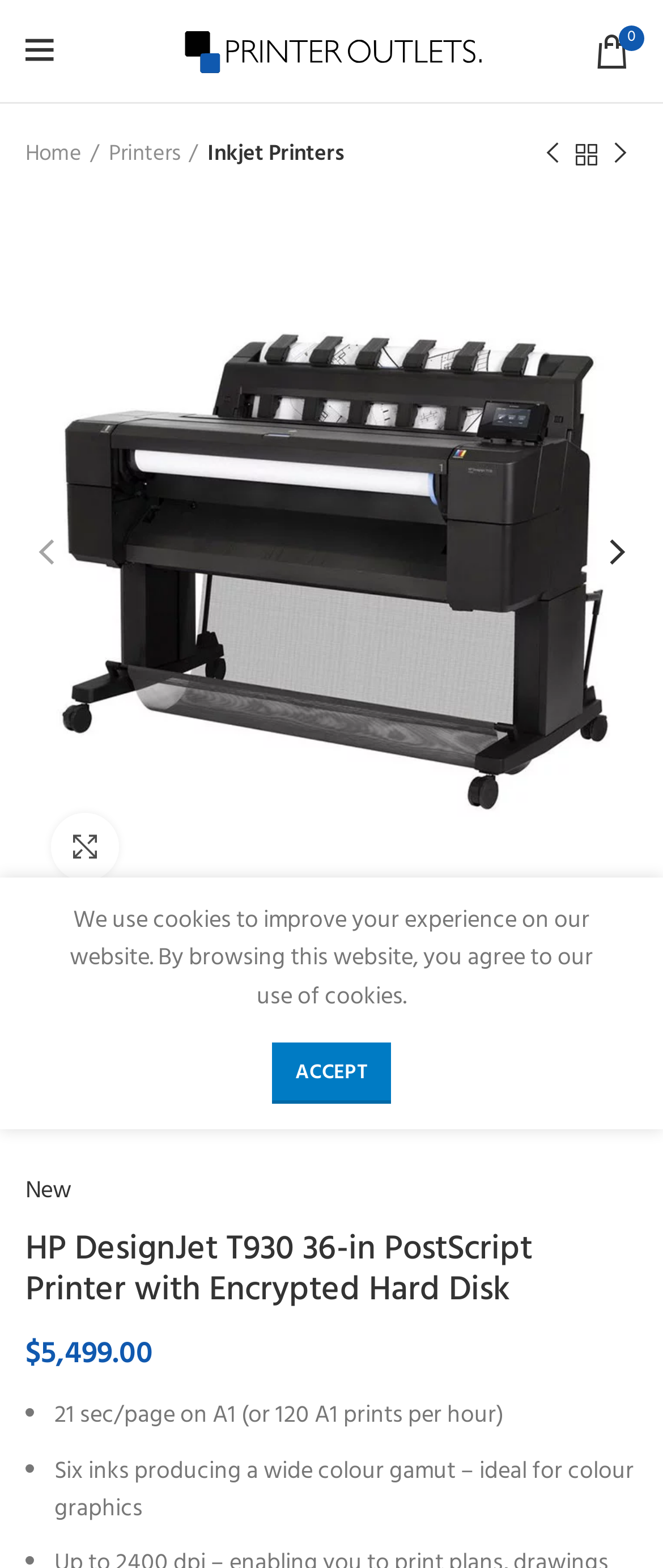Provide the bounding box coordinates of the HTML element described by the text: "New". The coordinates should be in the format [left, top, right, bottom] with values between 0 and 1.

[0.038, 0.749, 0.108, 0.773]